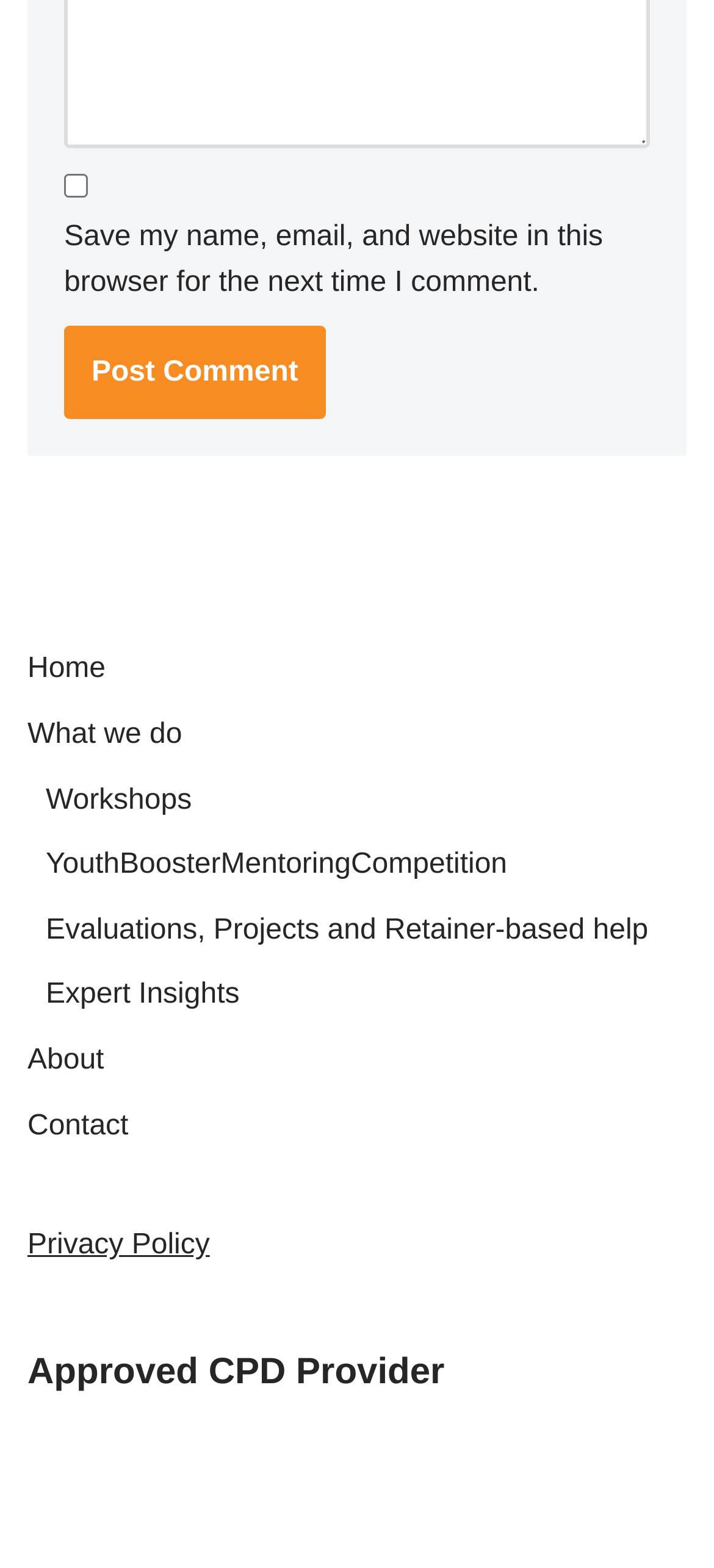What is the purpose of the 'Post Comment' button?
Answer the question with a single word or phrase, referring to the image.

To submit a comment